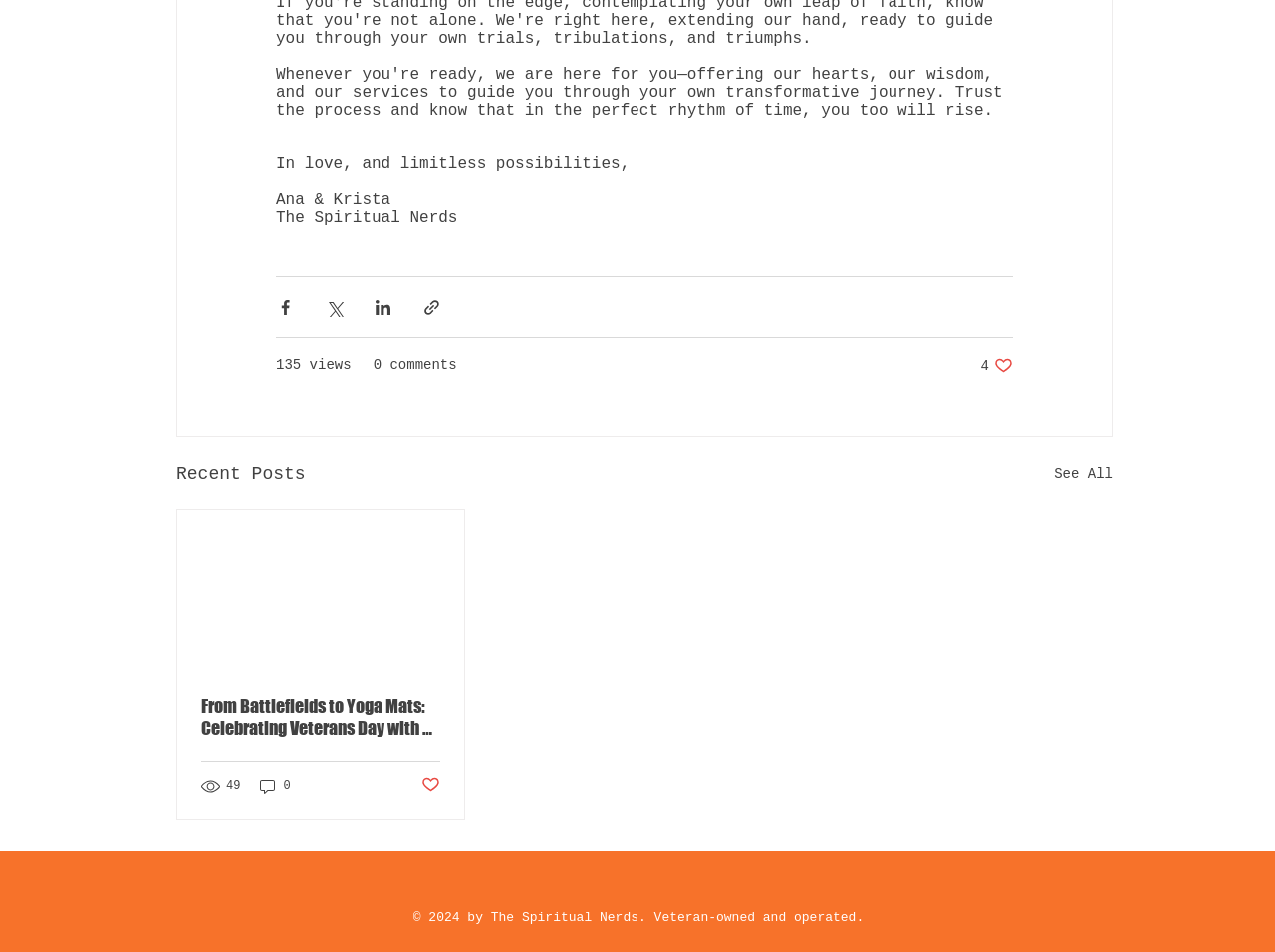What is the copyright year of the webpage?
Provide an in-depth answer to the question, covering all aspects.

I looked at the bottom section of the webpage and found the copyright information, which states that the webpage is copyrighted by The Spiritual Nerds in 2024.